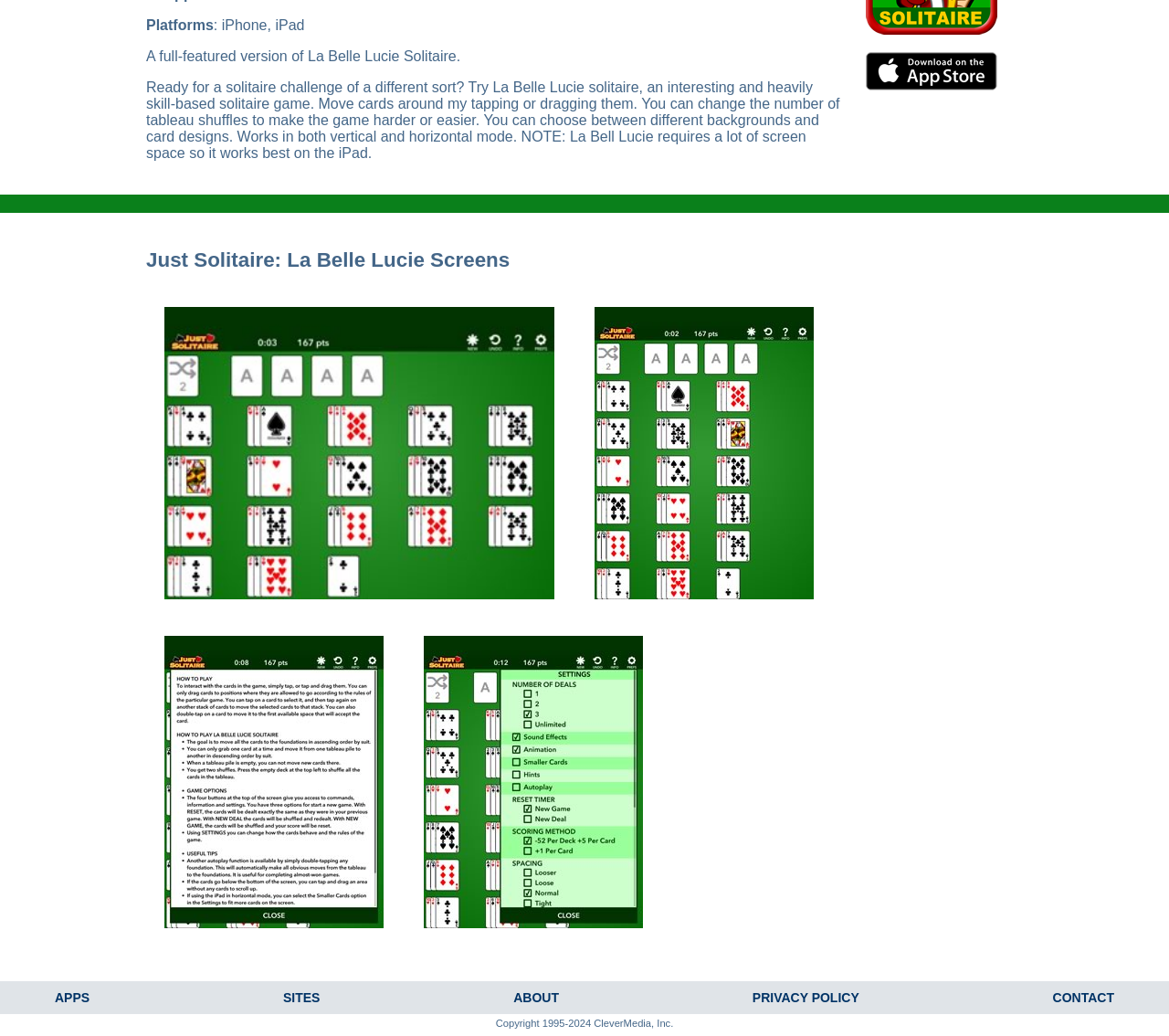Provide the bounding box coordinates for the specified HTML element described in this description: "Privacy Policy". The coordinates should be four float numbers ranging from 0 to 1, in the format [left, top, right, bottom].

[0.644, 0.956, 0.735, 0.97]